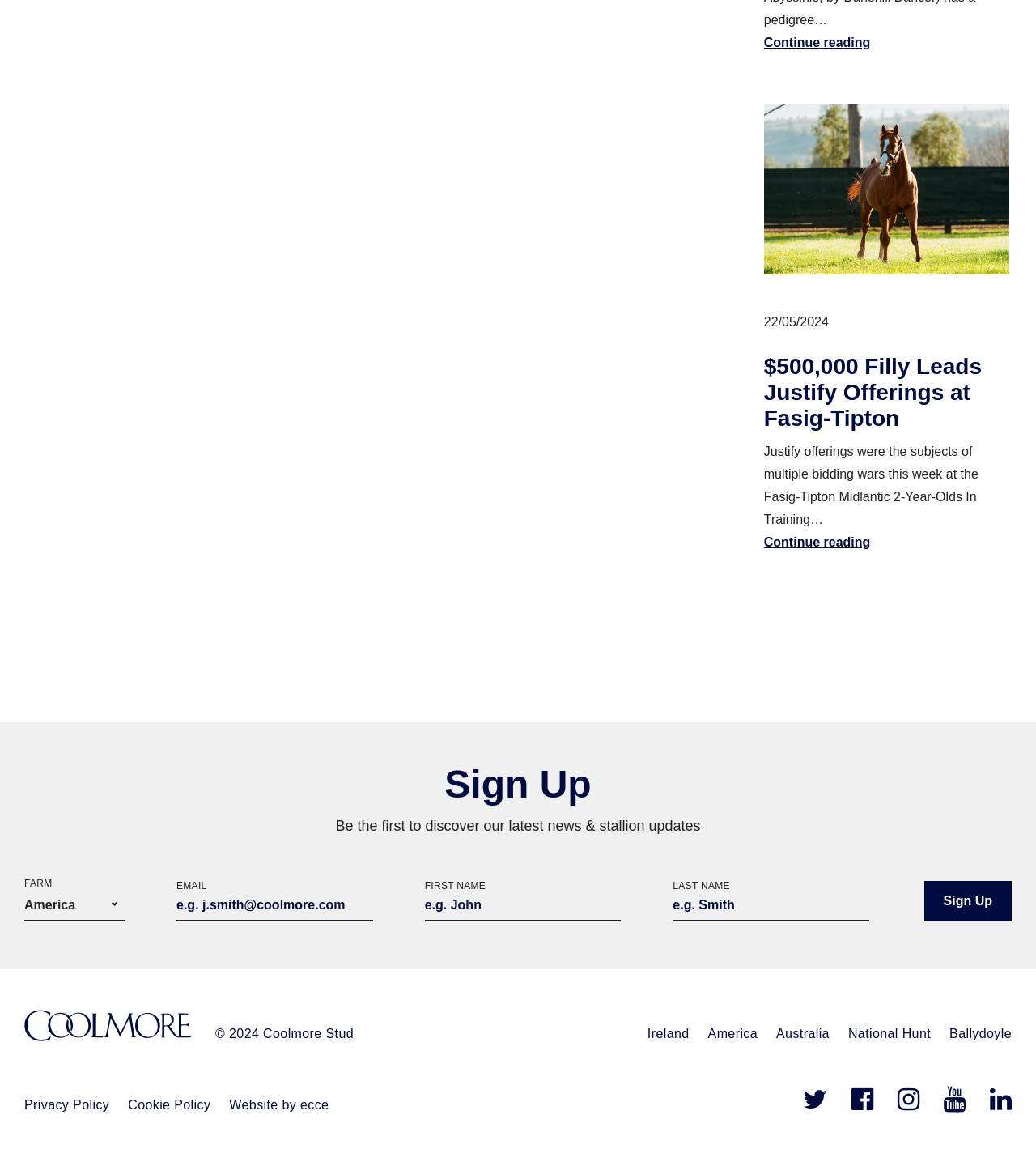Look at the image and write a detailed answer to the question: 
What is the name of the stud farm mentioned at the bottom of the page?

The copyright notice at the bottom of the page reads '© 2024 Coolmore Stud', indicating that the stud farm being referred to is Coolmore Stud.